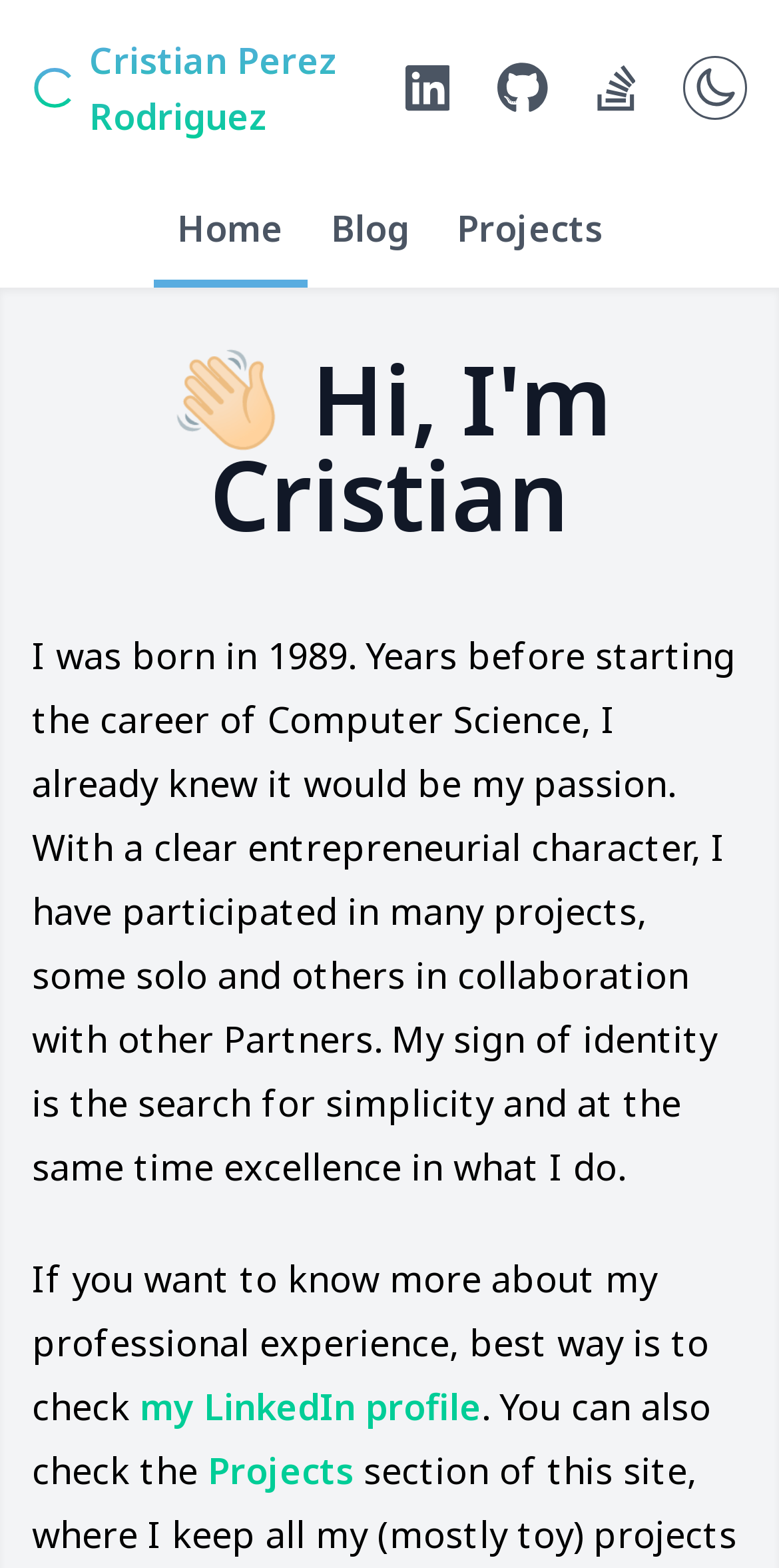What is the person's goal?
Please provide a detailed and thorough answer to the question.

Based on the StaticText element with the text 'My sign of identity is the search for simplicity and at the same time excellence in what I do.', it can be inferred that the person's goal is to achieve excellence in their work.